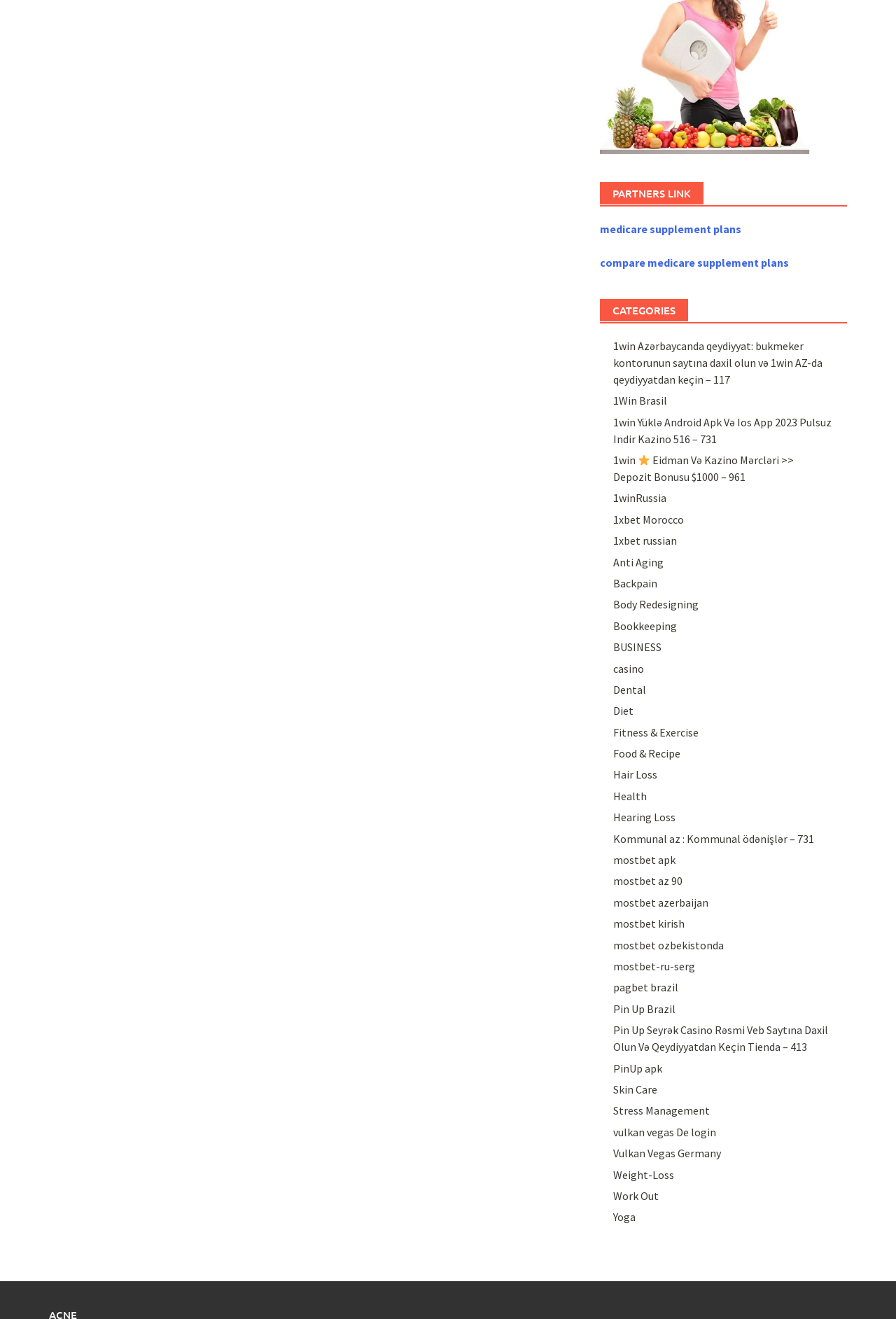Please analyze the image and give a detailed answer to the question:
What is the icon next to the '1win ⭐ Ei̇dman Və Kazino Mərcləri >> Depozit Bonusu $1000 – 961' link?

The icon next to the link can be found by looking at the image element with the text '⭐' at coordinates [0.712, 0.344, 0.725, 0.353], which is a child element of the link with the text '1win ⭐ Ei̇dman Və Kazino Mərcləri >> Depozit Bonusu $1000 – 961'.